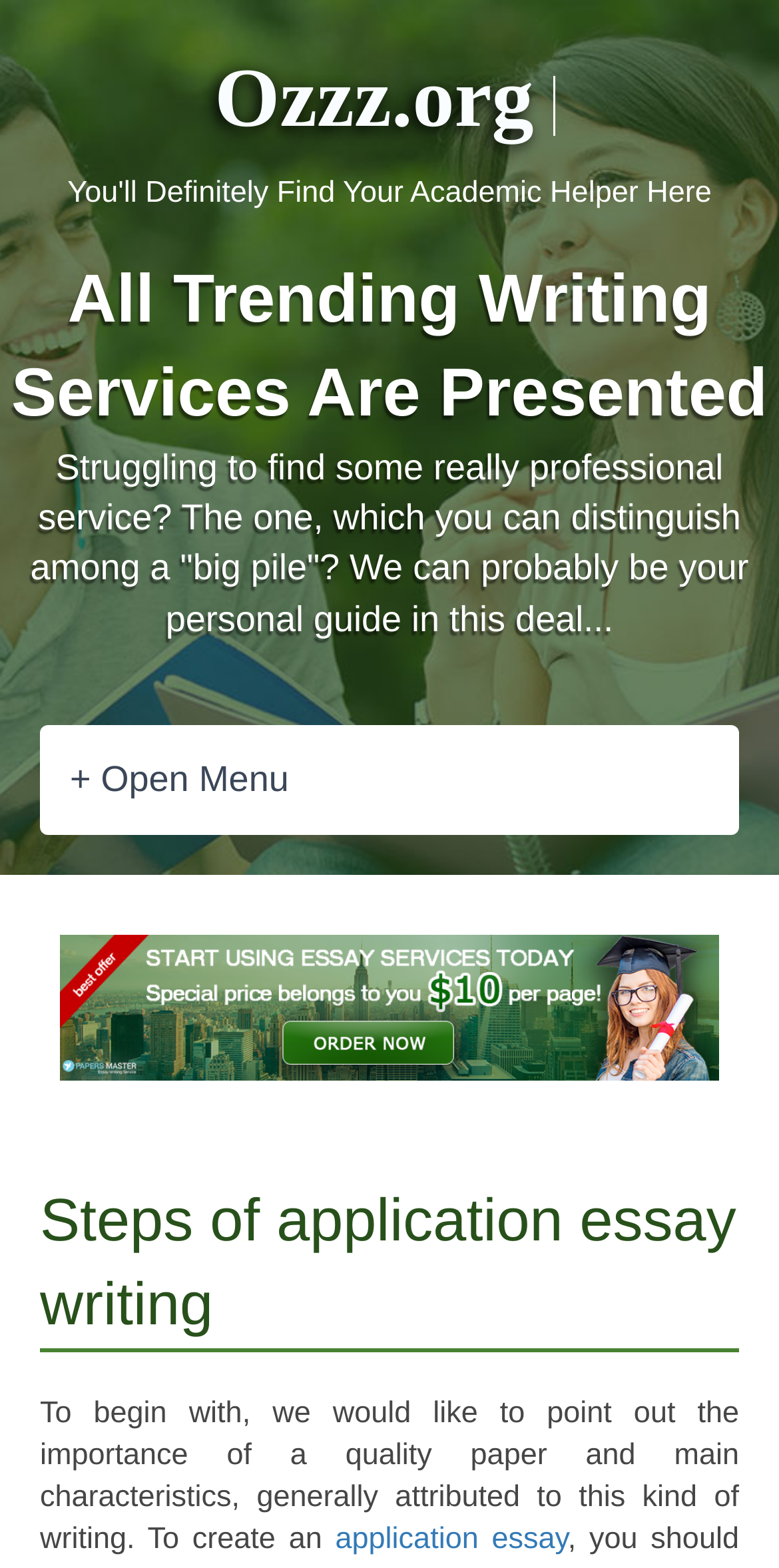Locate the headline of the webpage and generate its content.

Steps of application essay writing